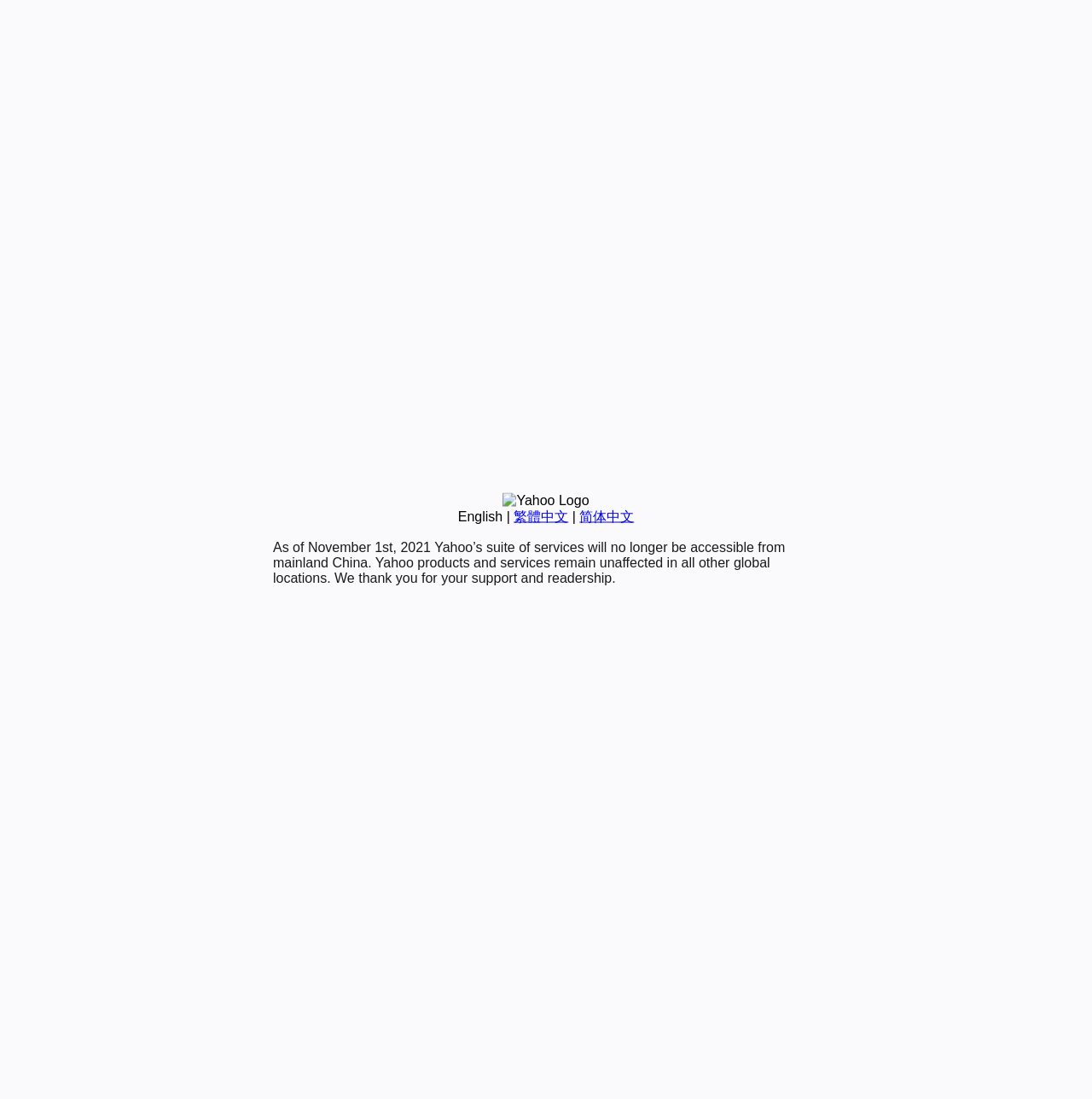Given the description of the UI element: "繁體中文", predict the bounding box coordinates in the form of [left, top, right, bottom], with each value being a float between 0 and 1.

[0.47, 0.463, 0.52, 0.476]